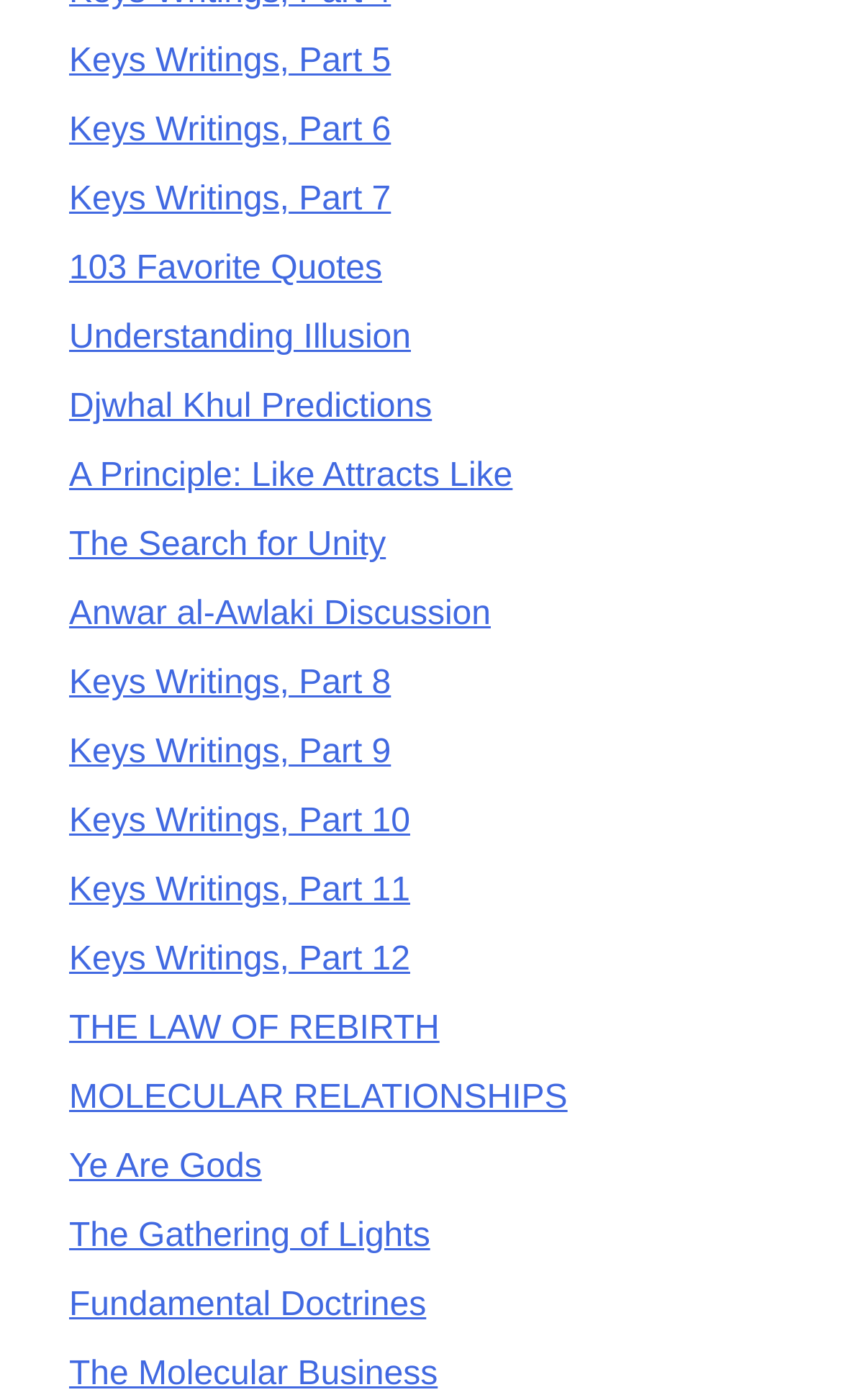Using the webpage screenshot, find the UI element described by Anwar al-Awlaki Discussion. Provide the bounding box coordinates in the format (top-left x, top-left y, bottom-right x, bottom-right y), ensuring all values are floating point numbers between 0 and 1.

[0.082, 0.426, 0.583, 0.453]